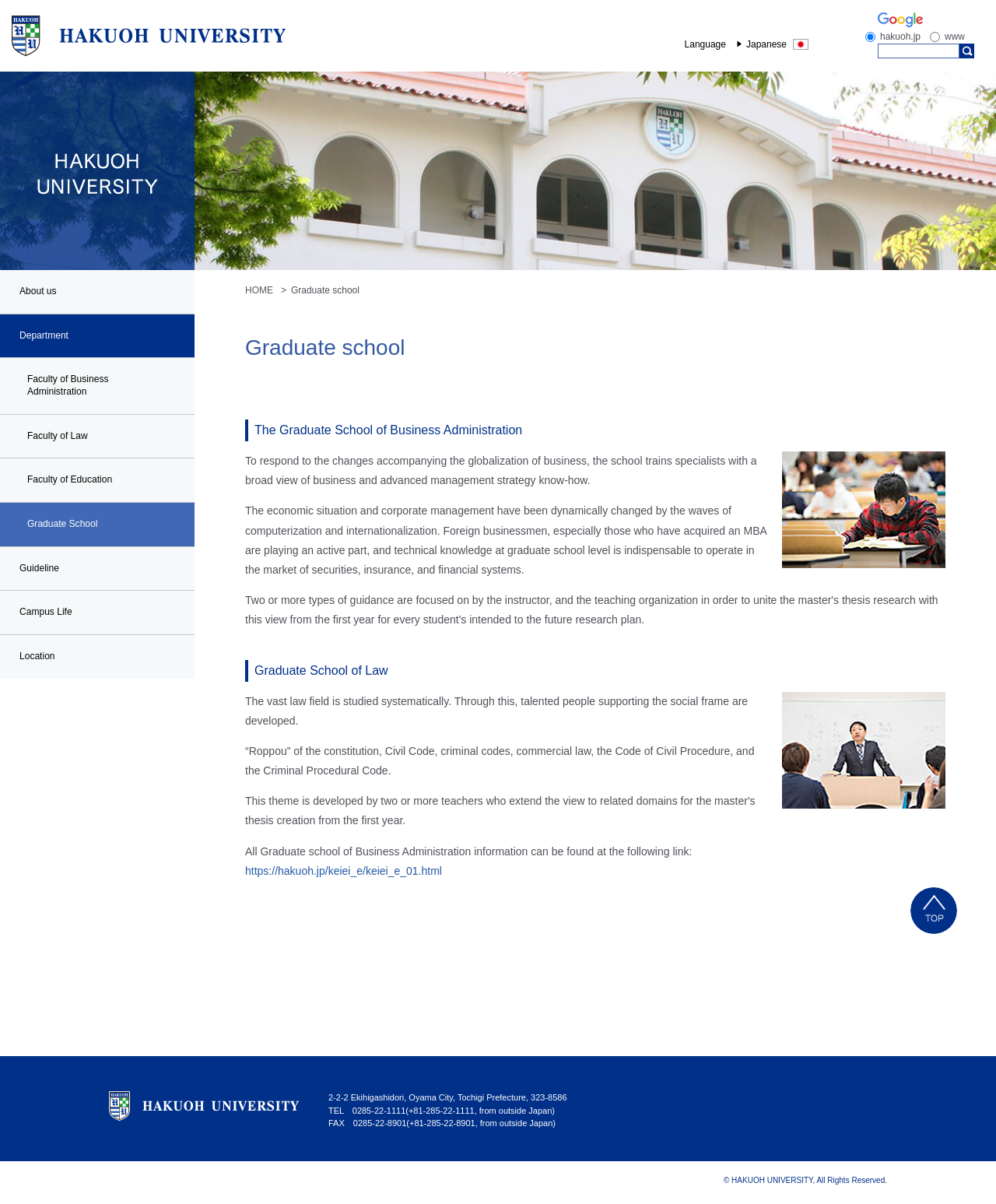Can you find the bounding box coordinates for the element that needs to be clicked to execute this instruction: "Go to HOME"? The coordinates should be given as four float numbers between 0 and 1, i.e., [left, top, right, bottom].

[0.246, 0.237, 0.274, 0.246]